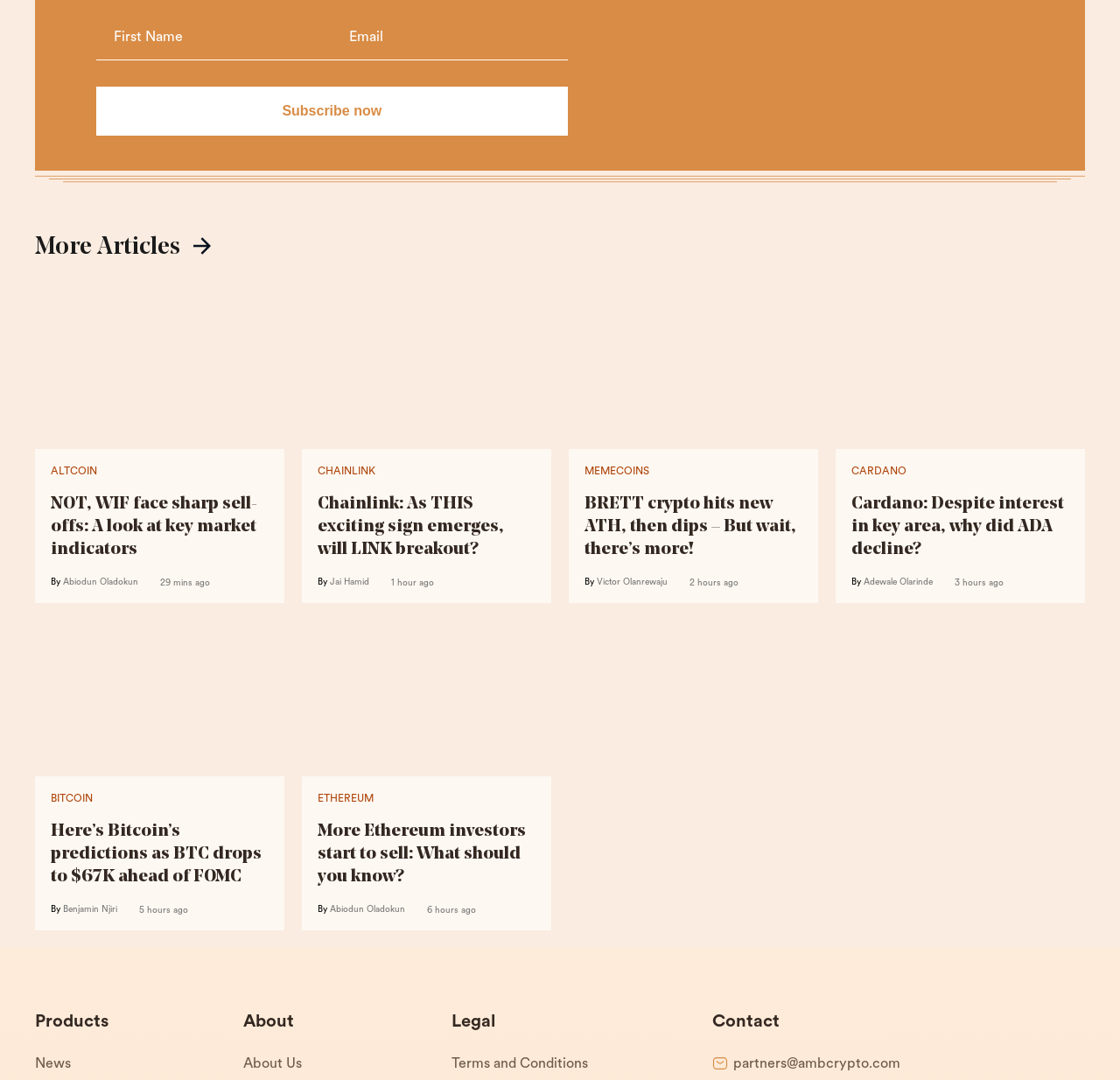Identify the bounding box coordinates of the clickable region required to complete the instruction: "Contact the team via partners@ambcrypto.com". The coordinates should be given as four float numbers within the range of 0 and 1, i.e., [left, top, right, bottom].

[0.655, 0.823, 0.804, 0.839]